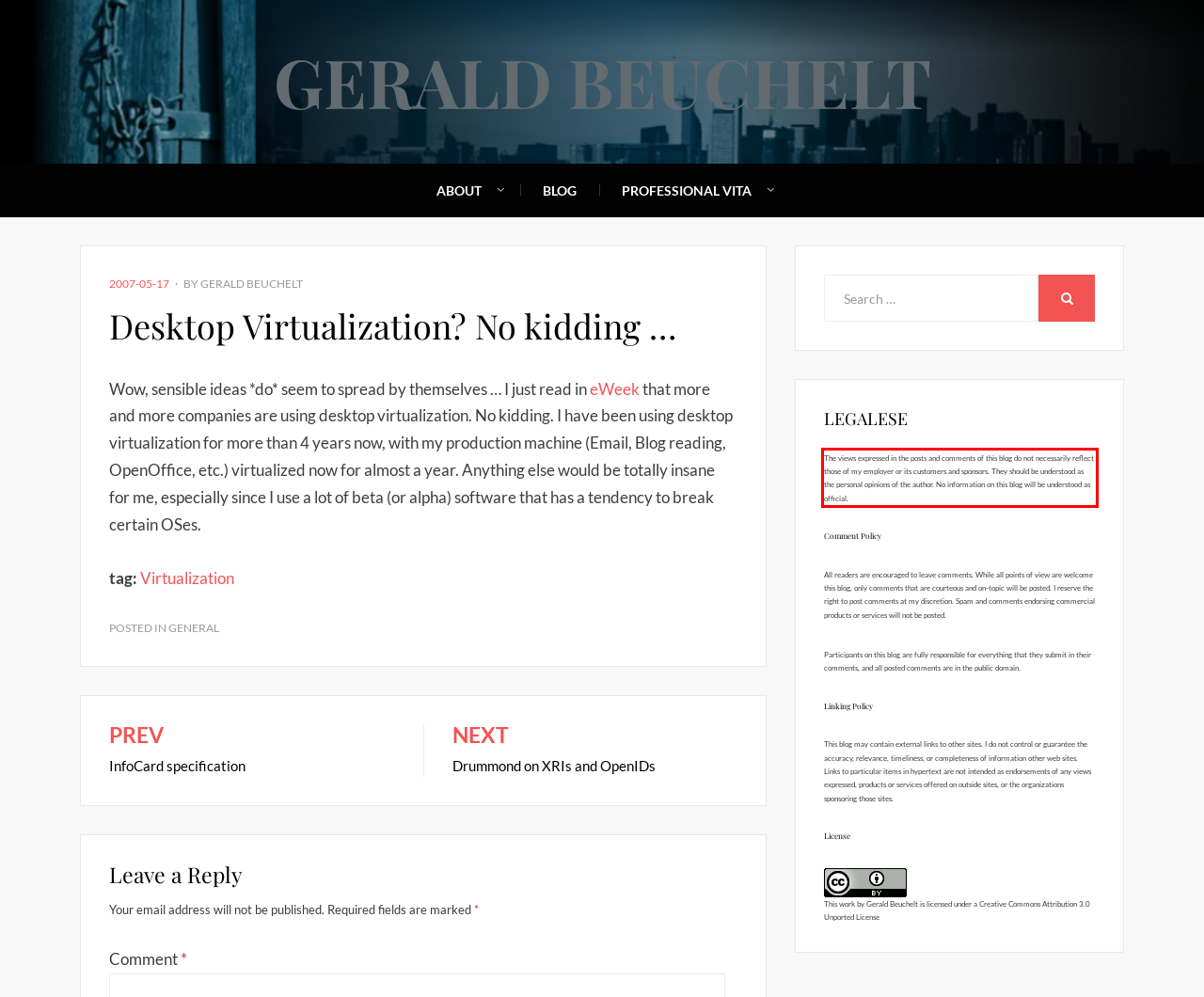Identify the text inside the red bounding box in the provided webpage screenshot and transcribe it.

The views expressed in the posts and comments of this blog do not necessarily reflect those of my employer or its customers and sponsors. They should be understood as the personal opinions of the author. No information on this blog will be understood as official.